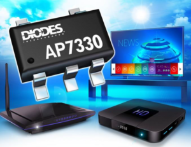Based on what you see in the screenshot, provide a thorough answer to this question: What is the background color of the image?

The caption describes the background of the image as vibrant blue, which adds a dynamic touch and reflects the product's capabilities in enhancing power efficiency and performance in a variety of electronic systems.